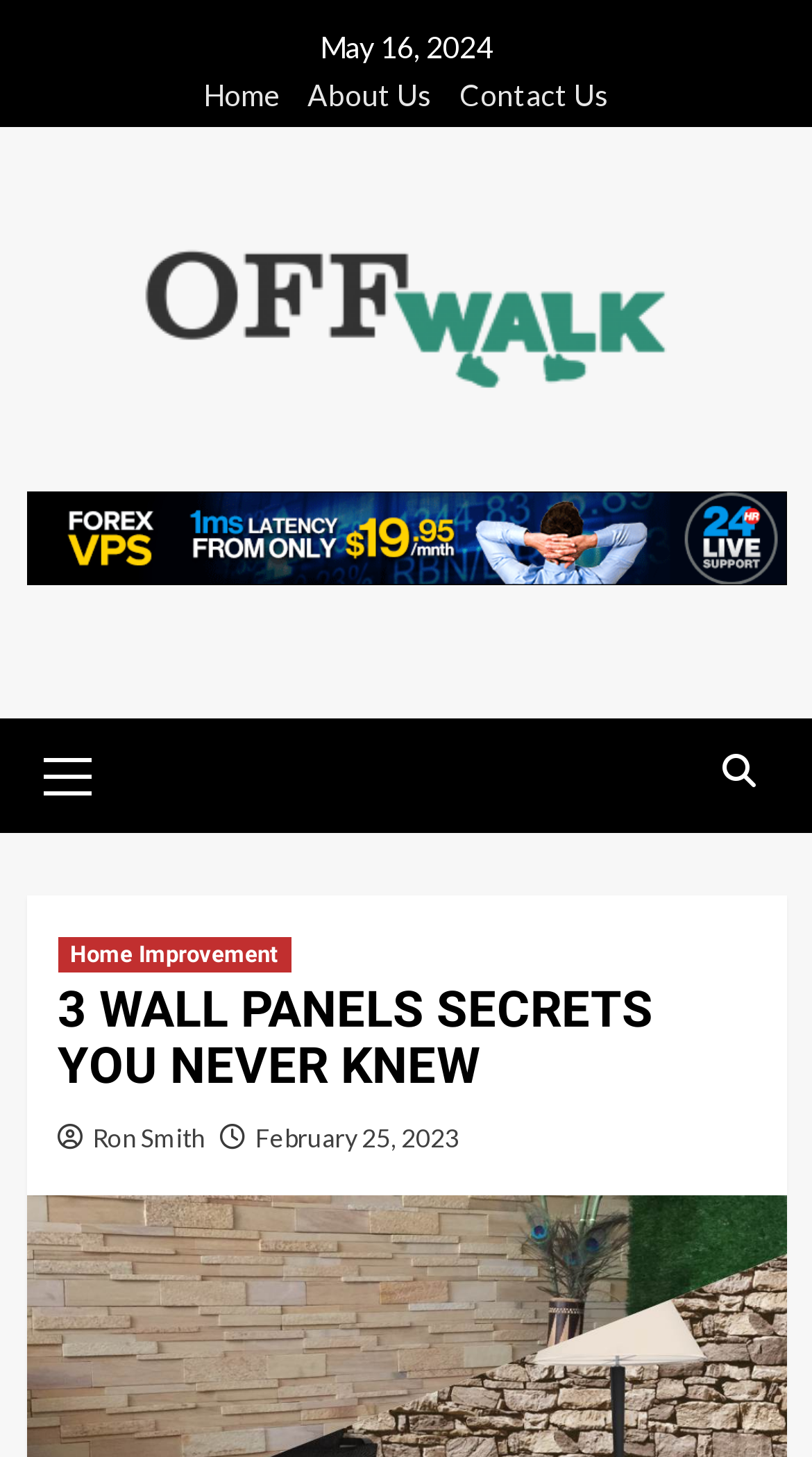Provide a brief response to the question below using one word or phrase:
What is the name of the website?

OFF Walk